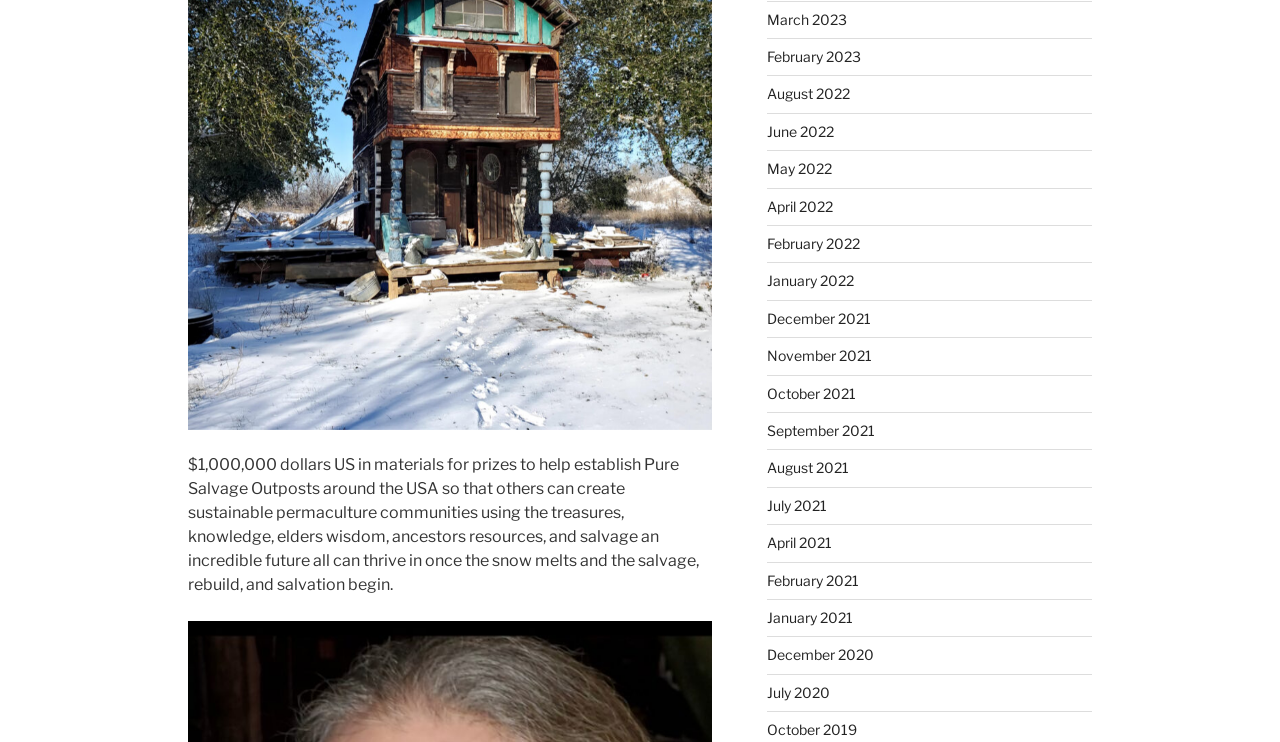Answer the following in one word or a short phrase: 
How many links are available on the webpage?

23